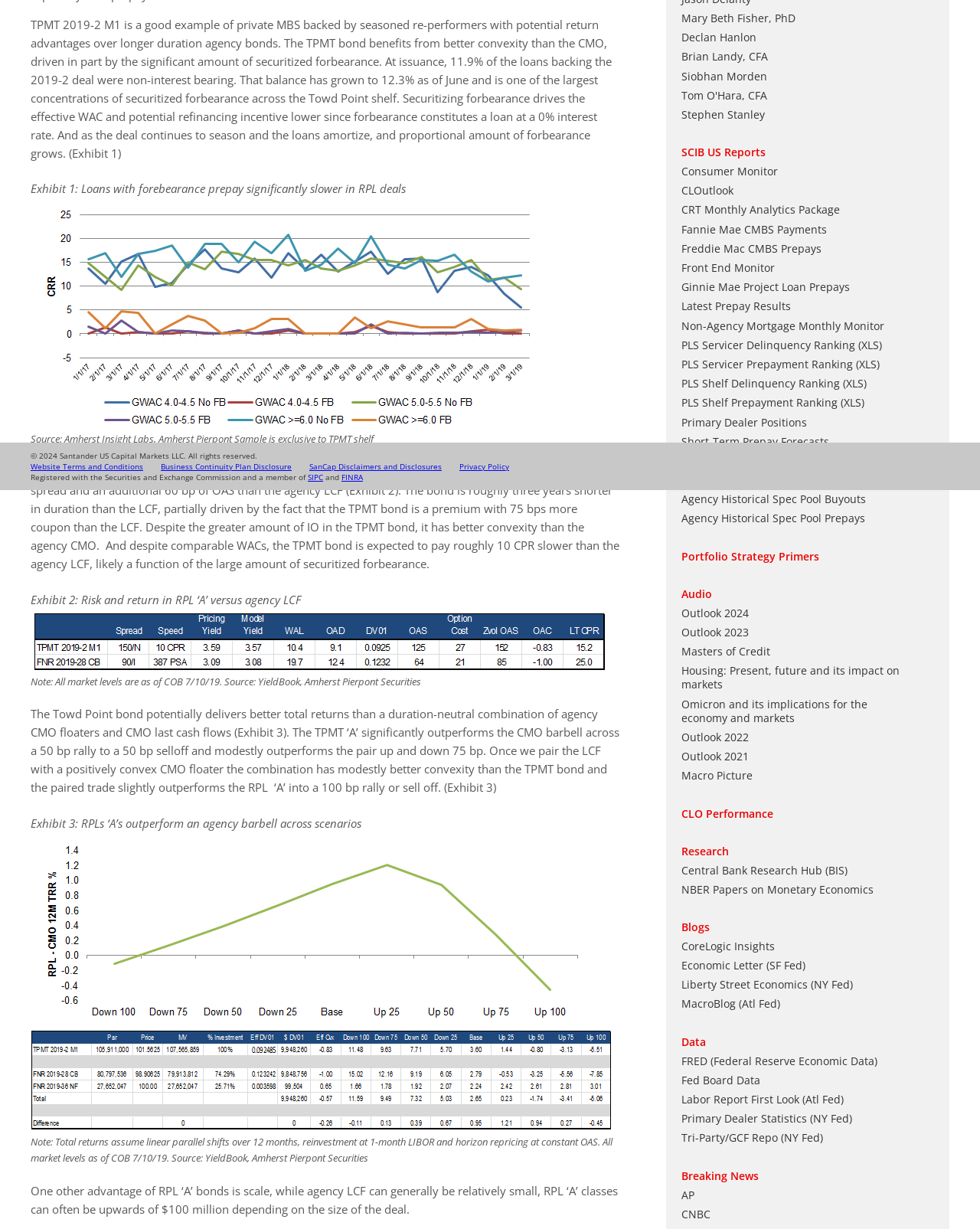Provide the bounding box coordinates of the HTML element described as: "Agency Historical Spec Pool Prepays". The bounding box coordinates should be four float numbers between 0 and 1, i.e., [left, top, right, bottom].

[0.695, 0.416, 0.883, 0.428]